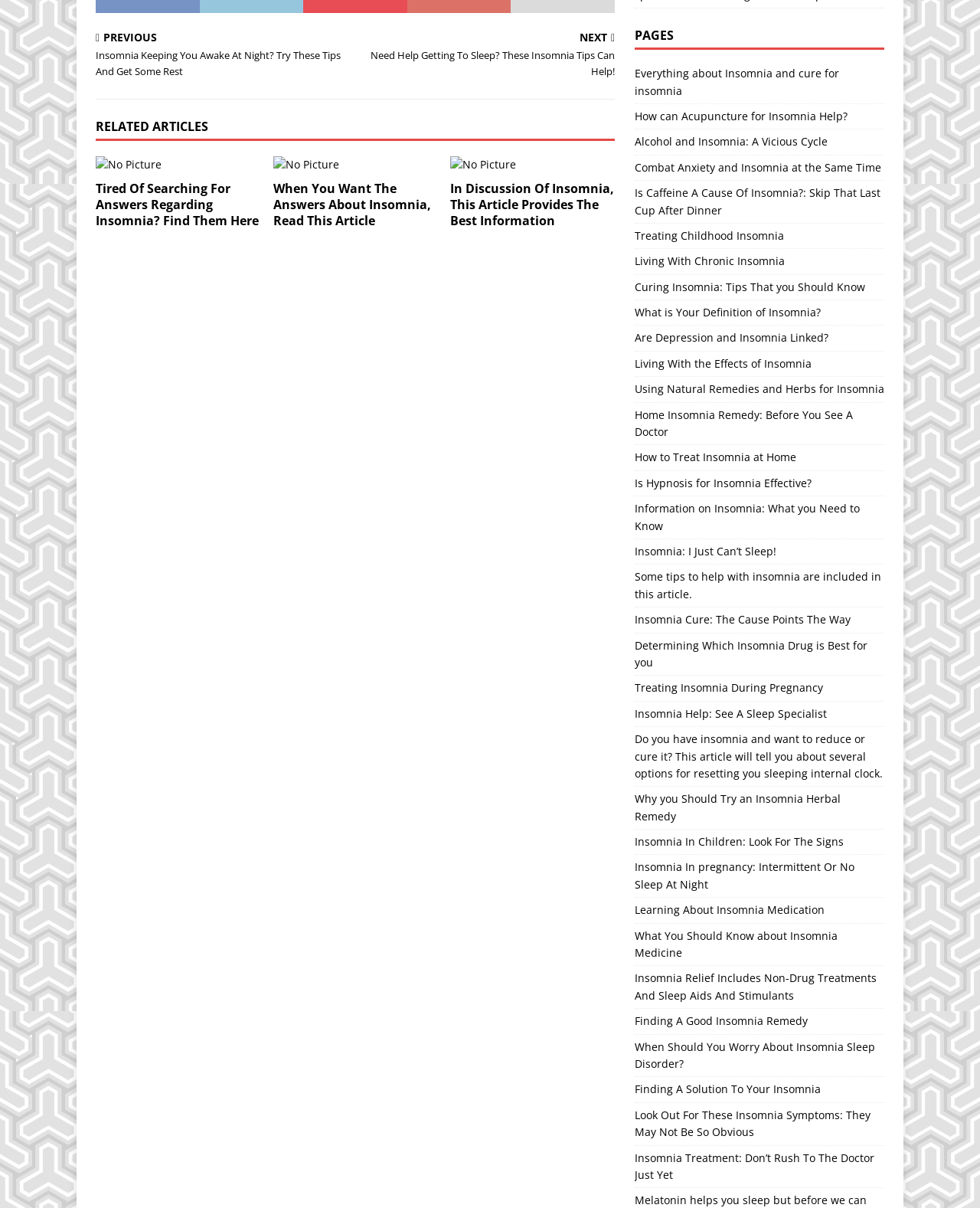Please identify the bounding box coordinates of the clickable area that will allow you to execute the instruction: "Click on the 'NEXT' button to navigate to the next page".

[0.369, 0.027, 0.627, 0.066]